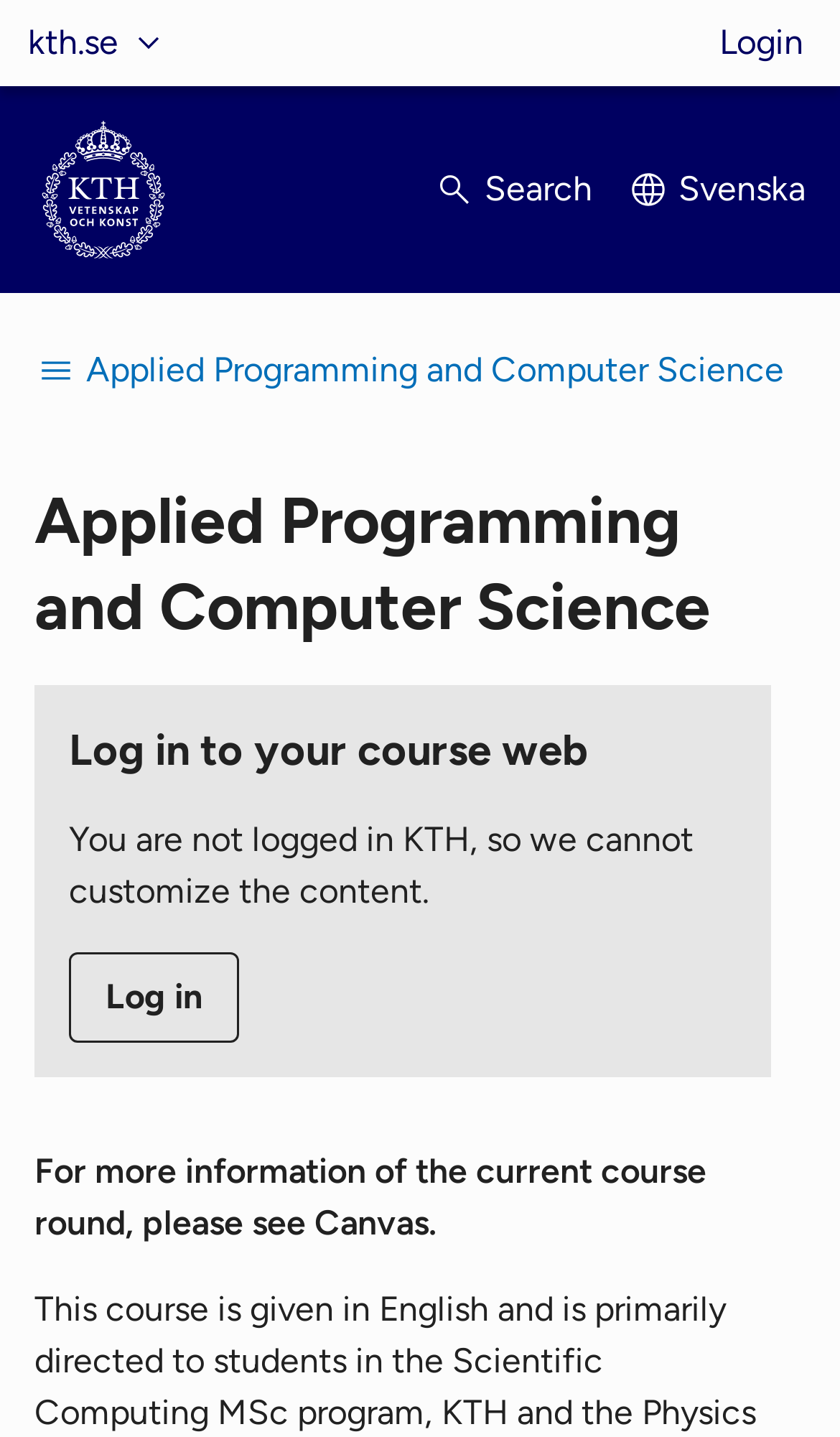What is the purpose of the 'Log in' button?
Kindly give a detailed and elaborate answer to the question.

I determined the purpose of the 'Log in' button by looking at the heading 'Log in to your course web' which is located near the button, and the text 'You are not logged in KTH, so we cannot customize the content.' which suggests that logging in is necessary to access customized content.